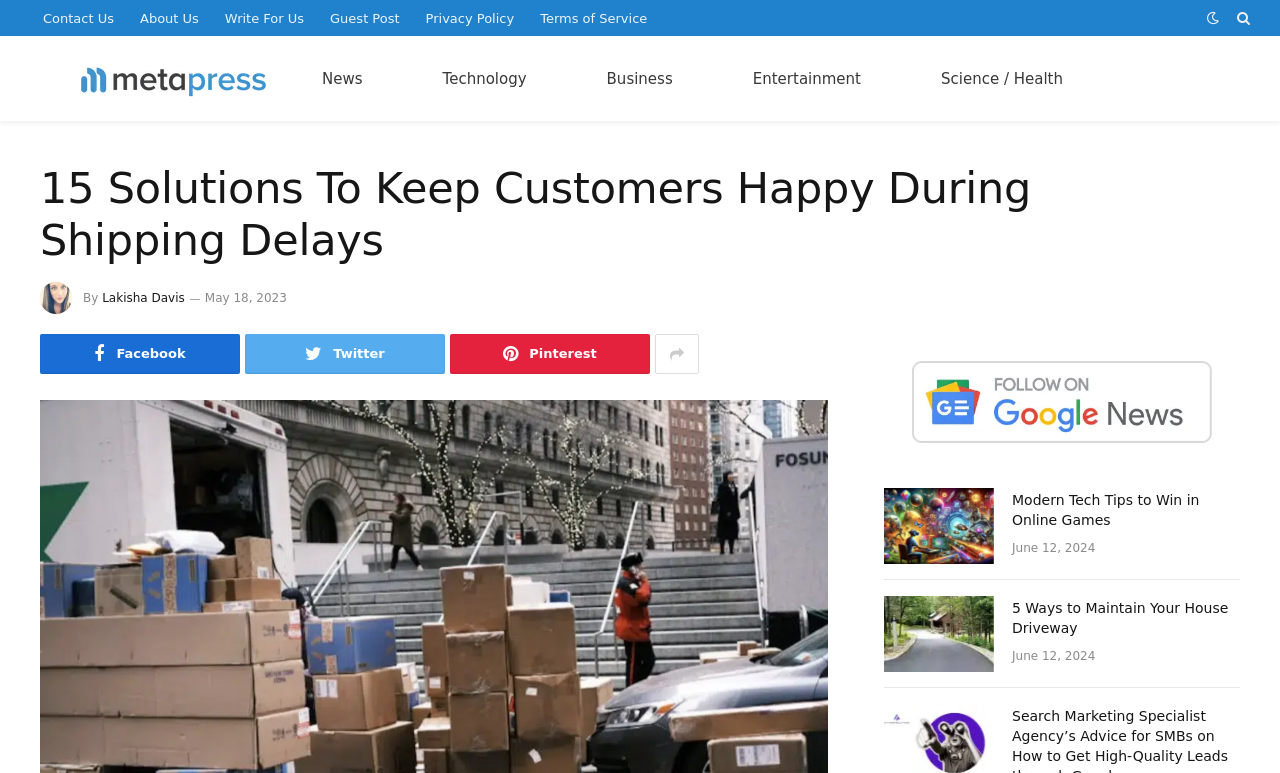What is the date of the article?
By examining the image, provide a one-word or phrase answer.

May 18, 2023